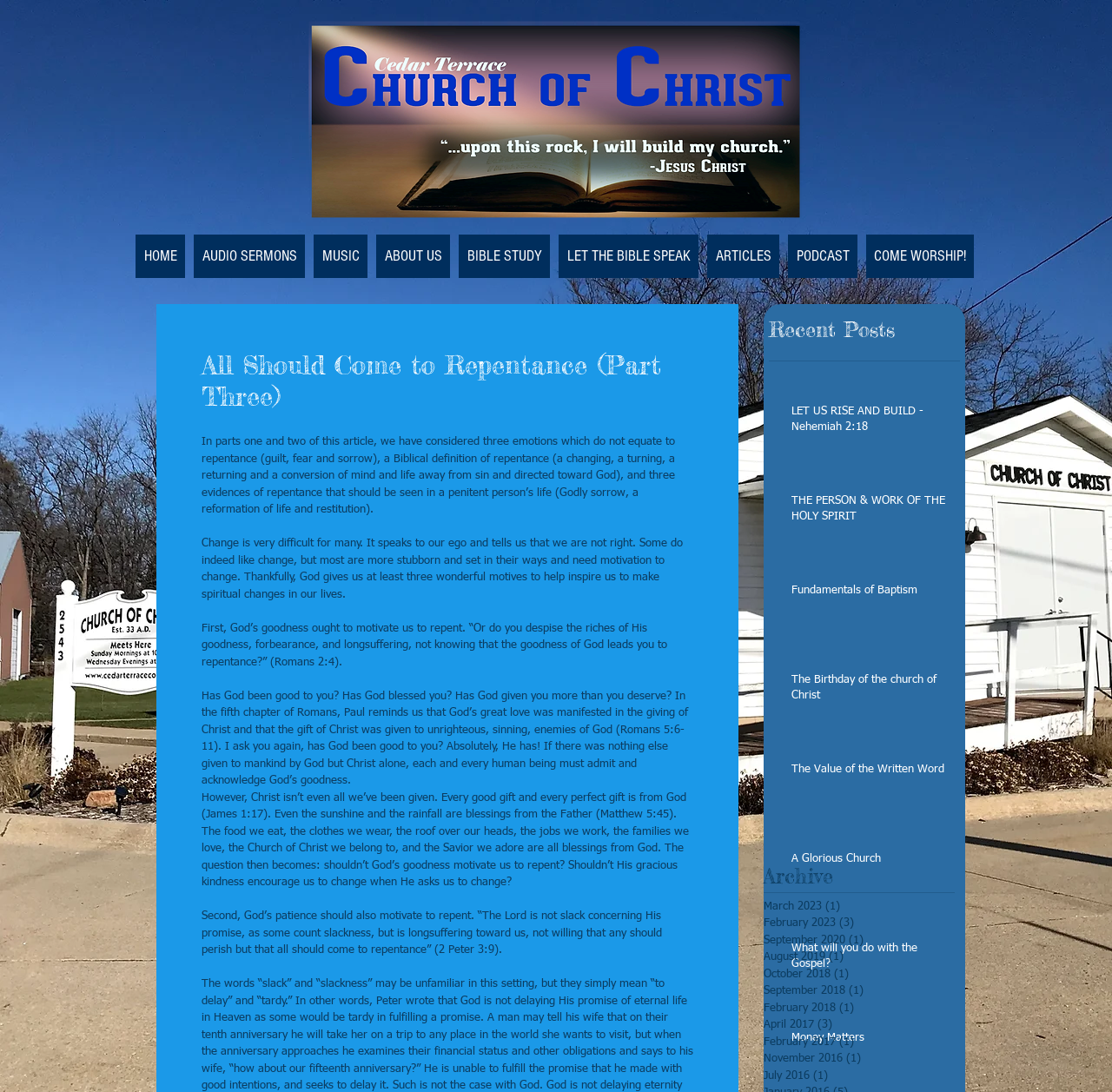Using the elements shown in the image, answer the question comprehensively: How many recent posts are listed?

I counted the number of generic elements with links under the 'Recent Posts' heading, which are LET US RISE AND BUILD - Nehemiah 2:18, THE PERSON & WORK OF THE HOLY SPIRIT, Fundamentals of Baptism, The Birthday of the church of Christ, The Value of the Written Word, A Glorious Church, and What will you do with the Gospel?.